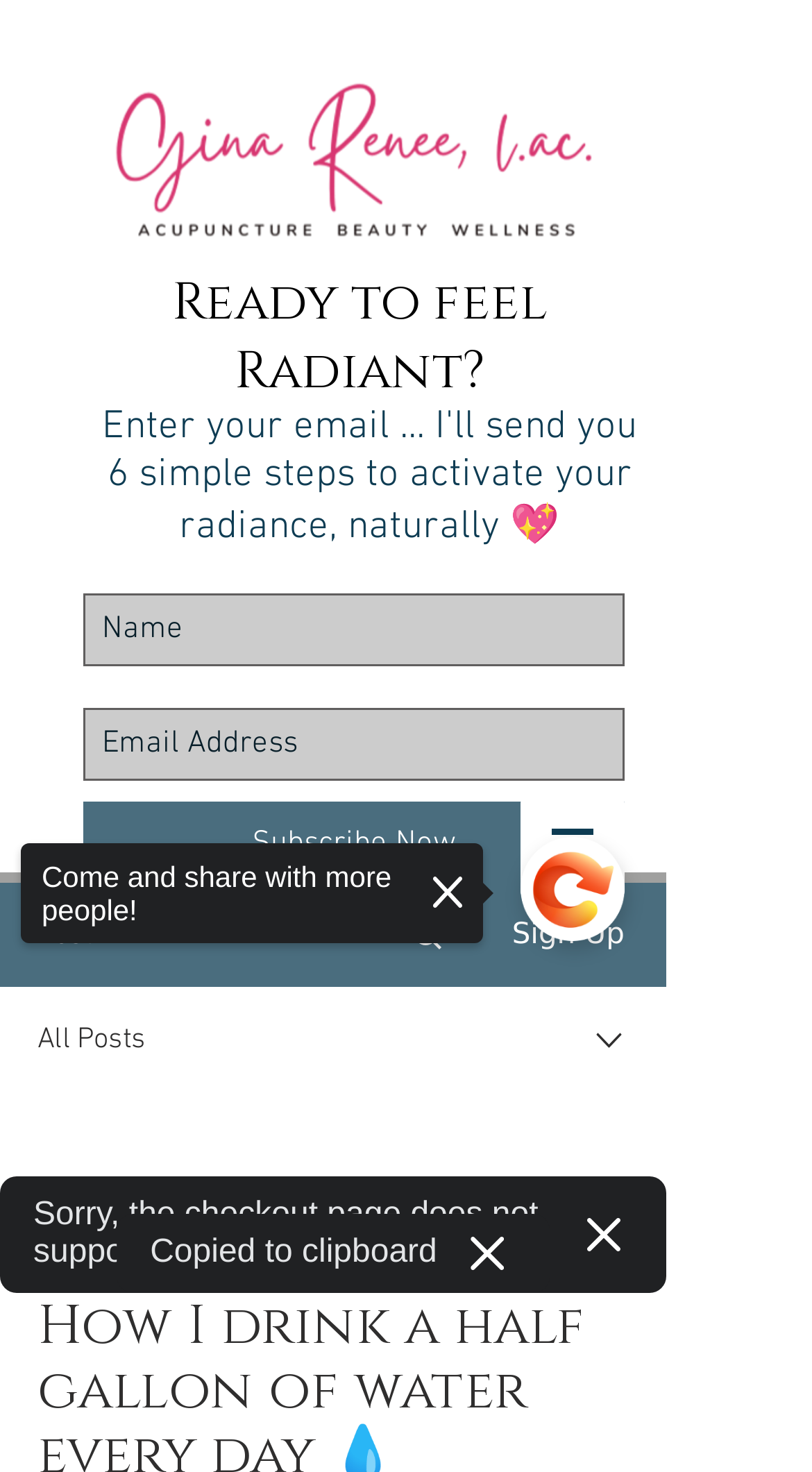Using the webpage screenshot, locate the HTML element that fits the following description and provide its bounding box: "鲁ICP备12011449号-5".

None